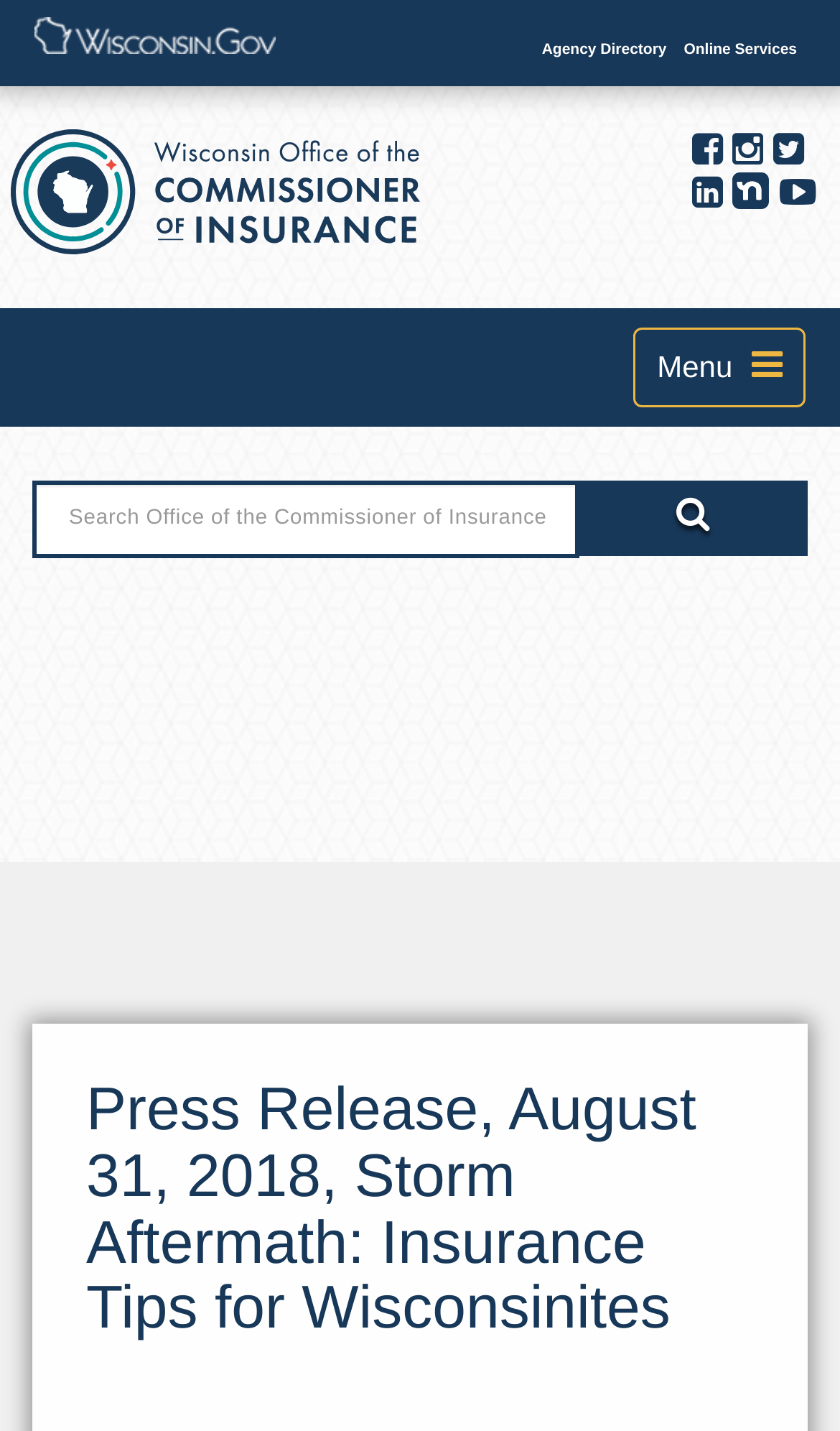Answer the question using only a single word or phrase: 
What is the name of the office on the webpage?

Wisconsin Office of the Commissioner of Insurance